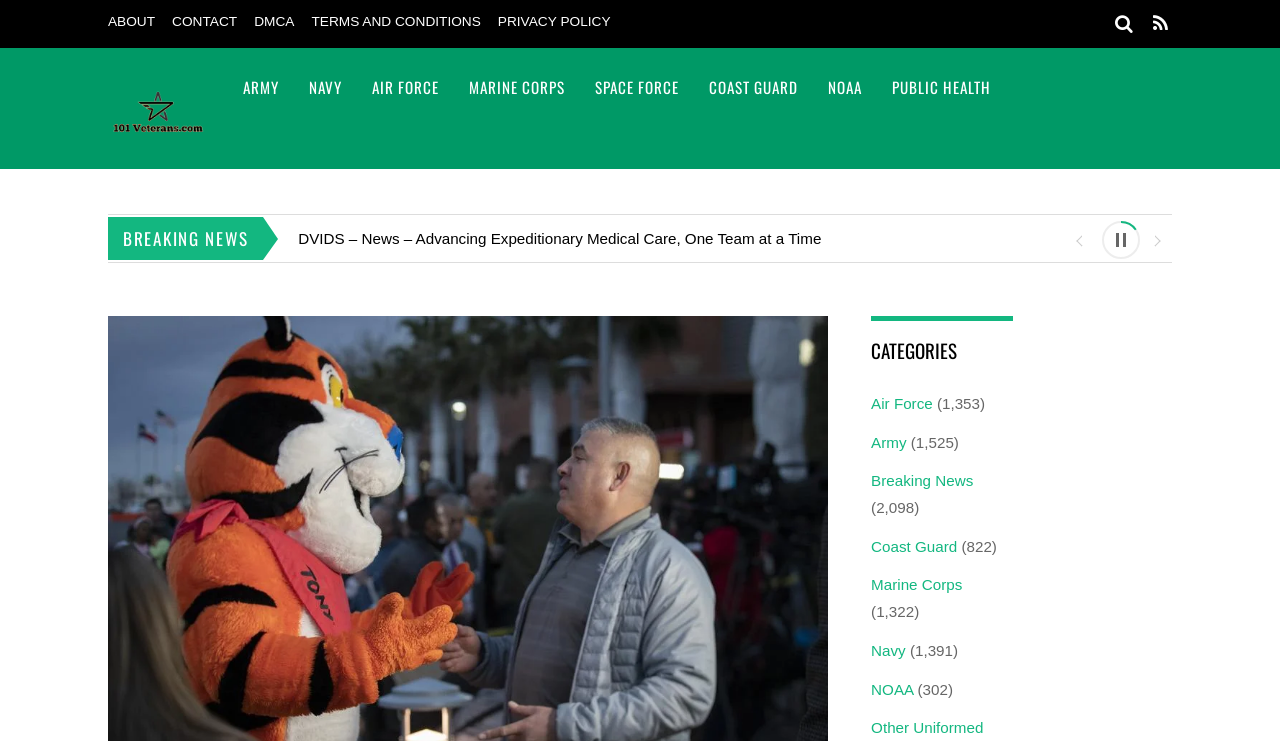What is the name of the website?
Kindly give a detailed and elaborate answer to the question.

The name of the website can be determined by looking at the top-left corner of the webpage, where the logo '101 Veterans' is located, and the text 'DVIDS - News' is written next to it.